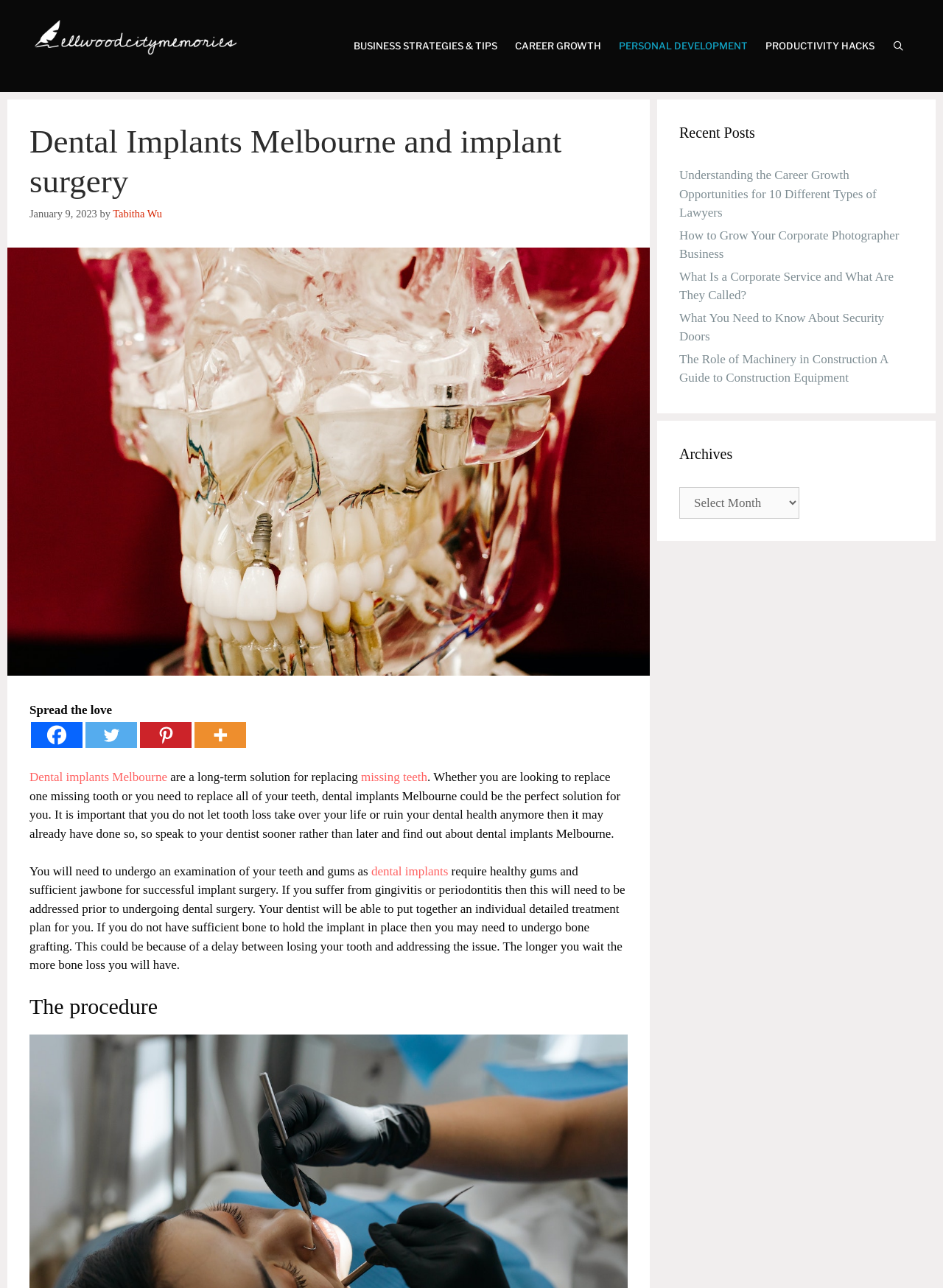What is the purpose of bone grafting?
Based on the screenshot, respond with a single word or phrase.

To hold the implant in place